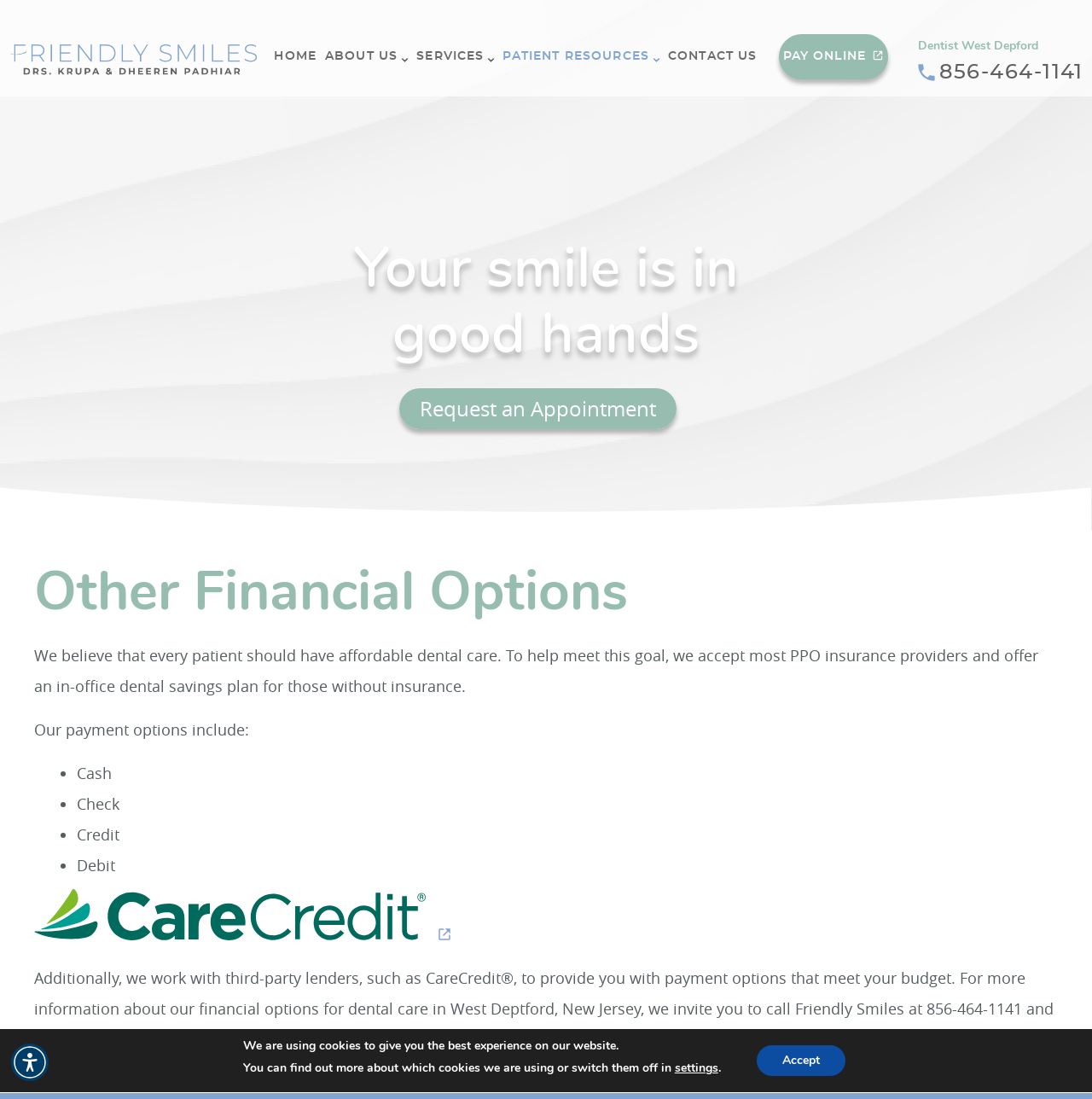What payment options are accepted by the dentist office?
Give a one-word or short phrase answer based on the image.

Cash, Check, Credit, Debit